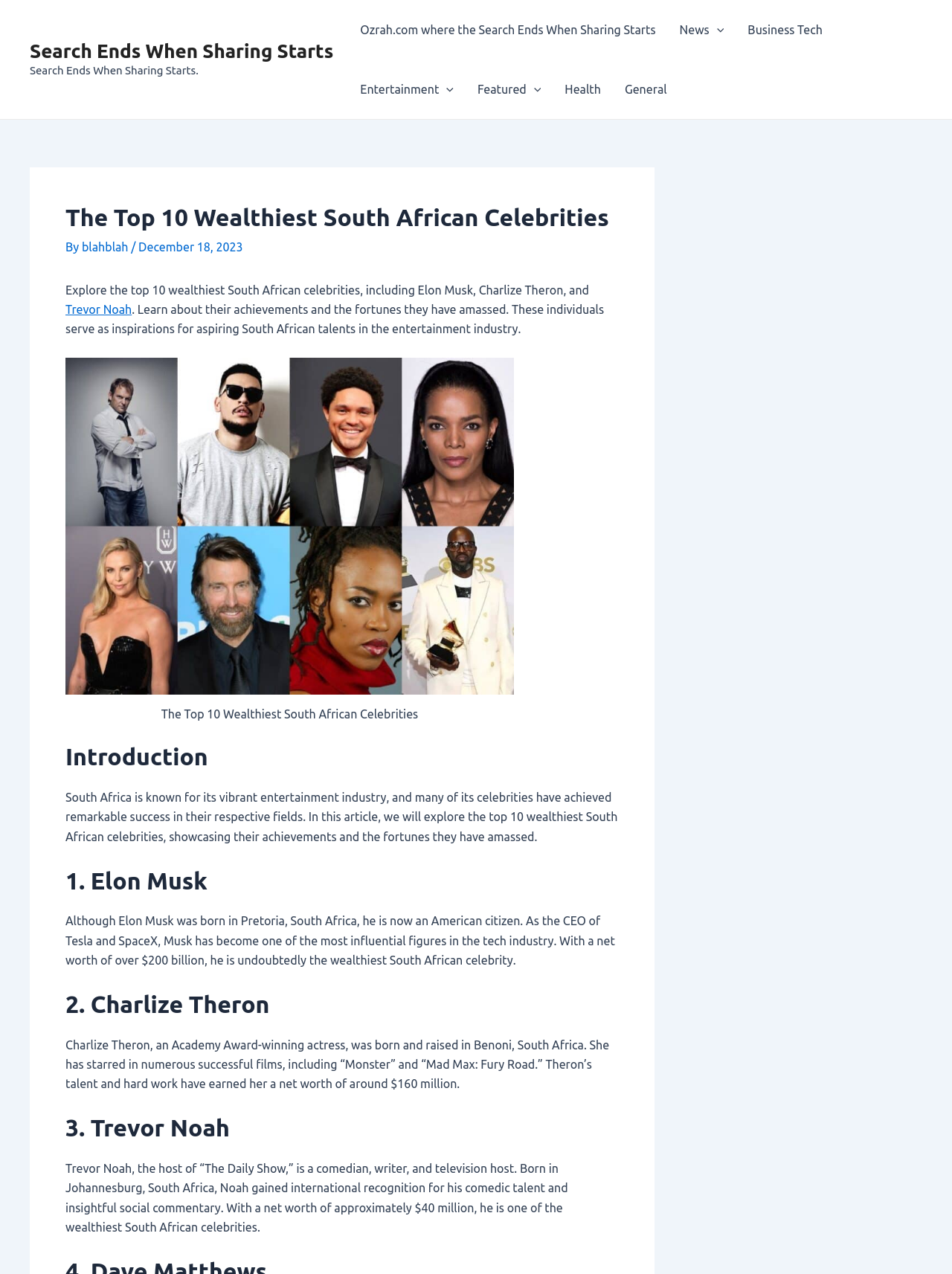Generate a comprehensive description of the webpage content.

The webpage is about the top 10 wealthiest South African celebrities, featuring Elon Musk, Charlize Theron, and Trevor Noah. At the top, there is a search bar with a link "Search Ends When Sharing Starts" and a navigation menu with links to different sections of the website, including "Business Tech", "Entertainment", "Featured", "Health", and "General". 

Below the navigation menu, there is a header section with the title "The Top 10 Wealthiest South African Celebrities" and a brief introduction to the article. The introduction mentions that the article will explore the achievements and fortunes of the top 10 wealthiest South African celebrities in the entertainment industry.

The main content of the webpage is divided into sections, each featuring a wealthy South African celebrity. There are three sections visible on the page, each with a heading, a brief description, and an image. The first section is about Elon Musk, the CEO of Tesla and SpaceX, with a net worth of over $200 billion. The second section is about Charlize Theron, an Academy Award-winning actress, with a net worth of around $160 million. The third section is about Trevor Noah, the host of "The Daily Show", with a net worth of approximately $40 million.

Each section has a heading with the celebrity's name and a brief description of their achievements and net worth. The images are placed below the headings, and there is a figure caption below each image. The text is well-structured and easy to read, with clear headings and concise descriptions.